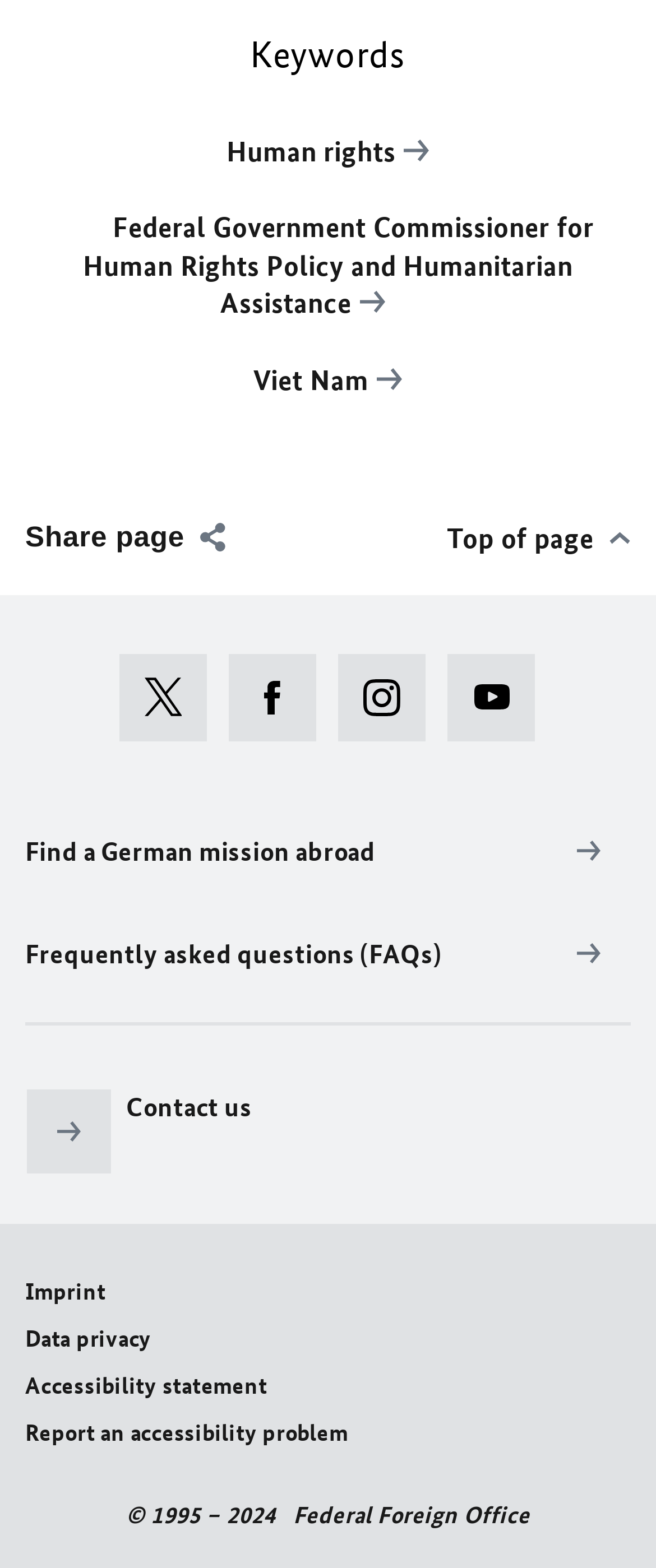What is the last link at the bottom of the page?
From the screenshot, provide a brief answer in one word or phrase.

Report an accessibility problem